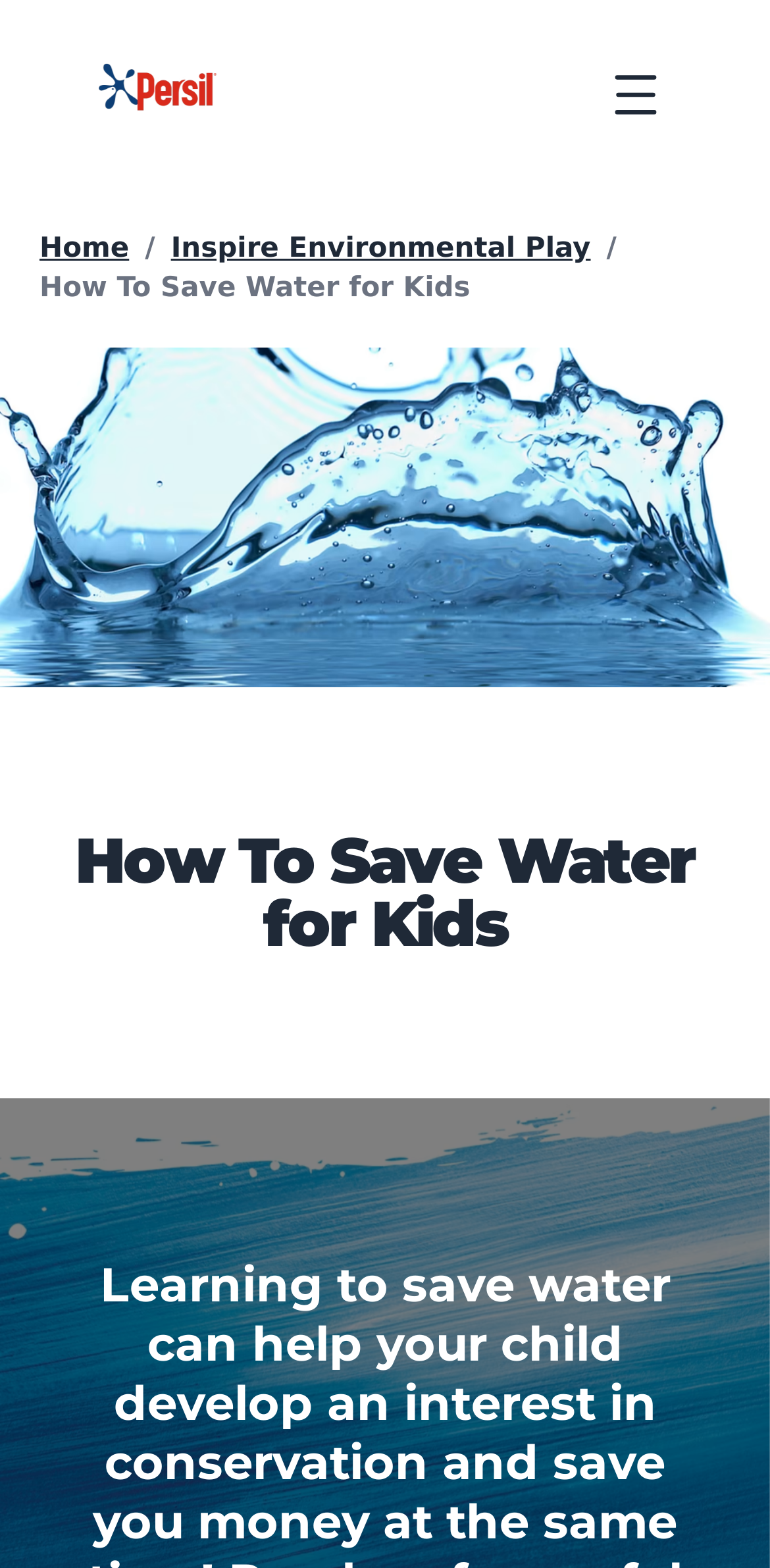Find the bounding box coordinates of the element to click in order to complete the given instruction: "Click the Home link."

[0.051, 0.149, 0.168, 0.169]